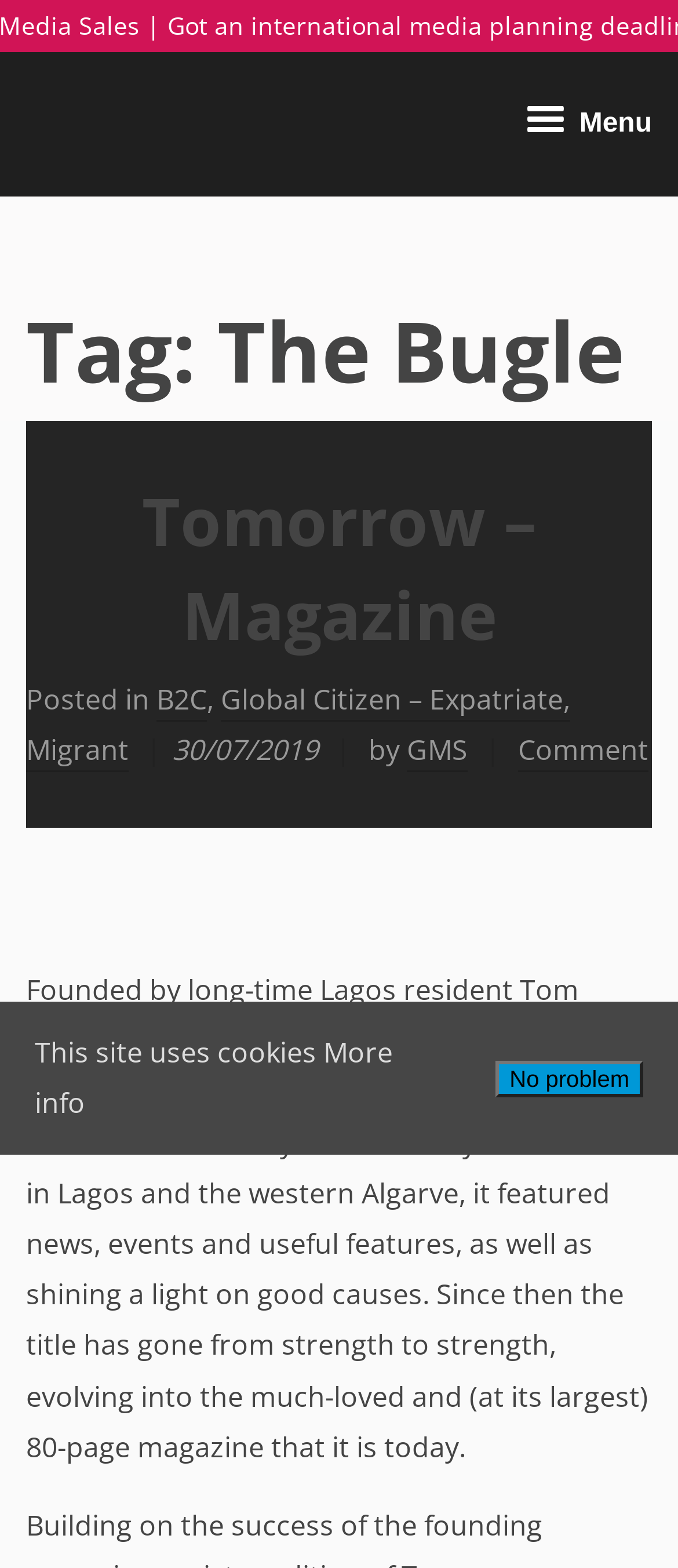Use a single word or phrase to answer the following:
What is the name of the magazine?

Tomorrow